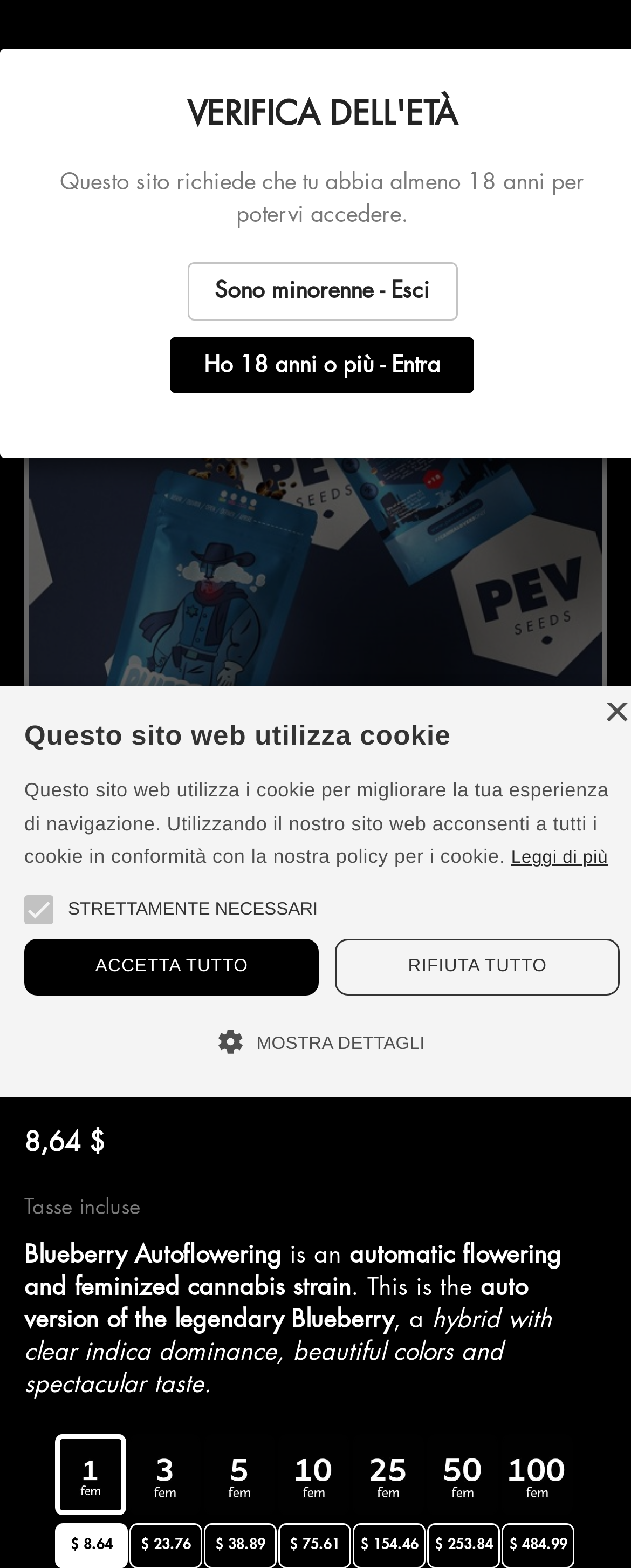Determine the bounding box coordinates for the area you should click to complete the following instruction: "Go to the Analytics page".

None